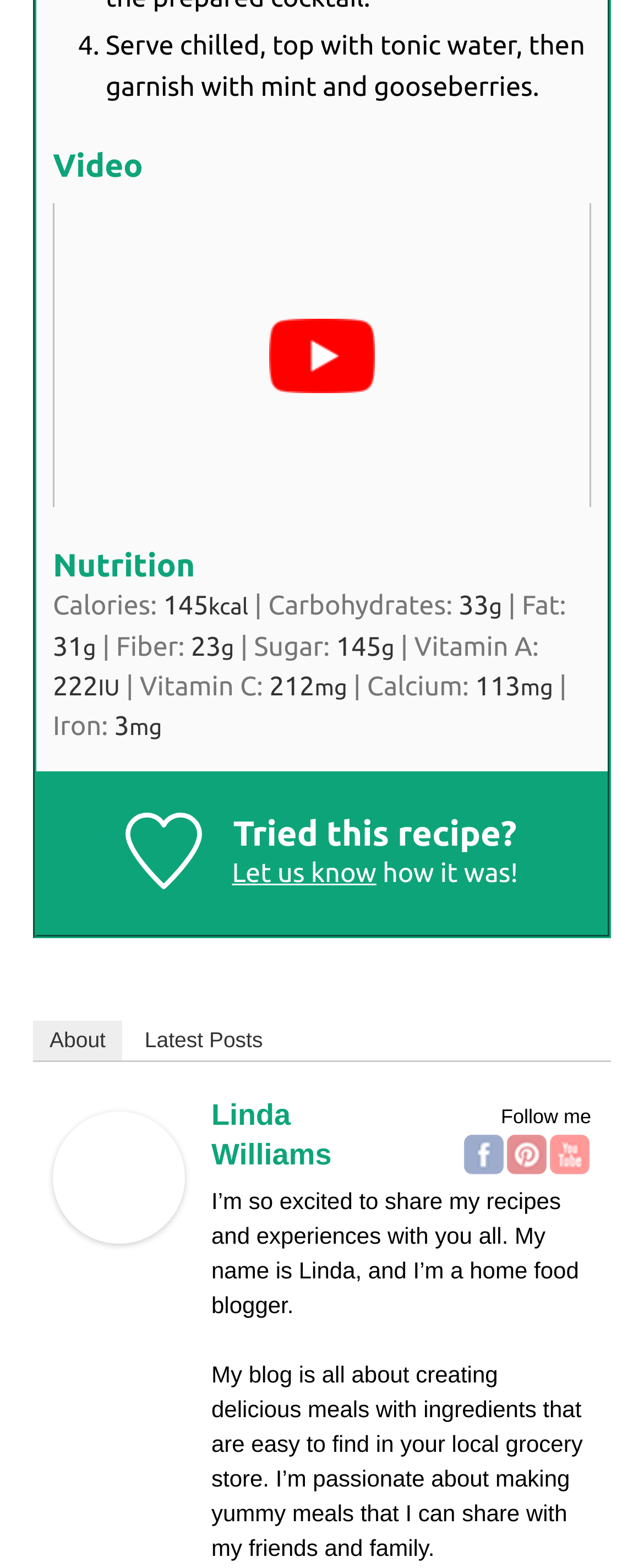How many calories are in this recipe?
Answer the question based on the image using a single word or a brief phrase.

145 kcal